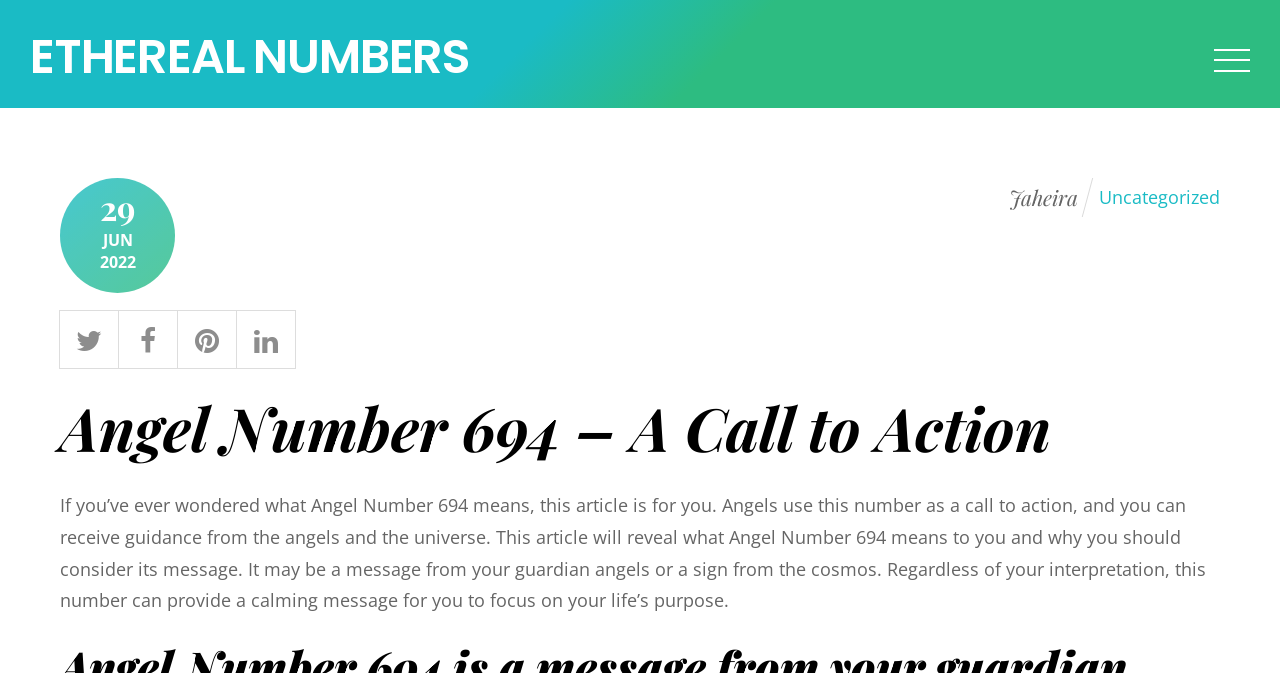Provide the bounding box coordinates for the UI element described in this sentence: "Ethereal Numbers". The coordinates should be four float values between 0 and 1, i.e., [left, top, right, bottom].

[0.023, 0.034, 0.366, 0.134]